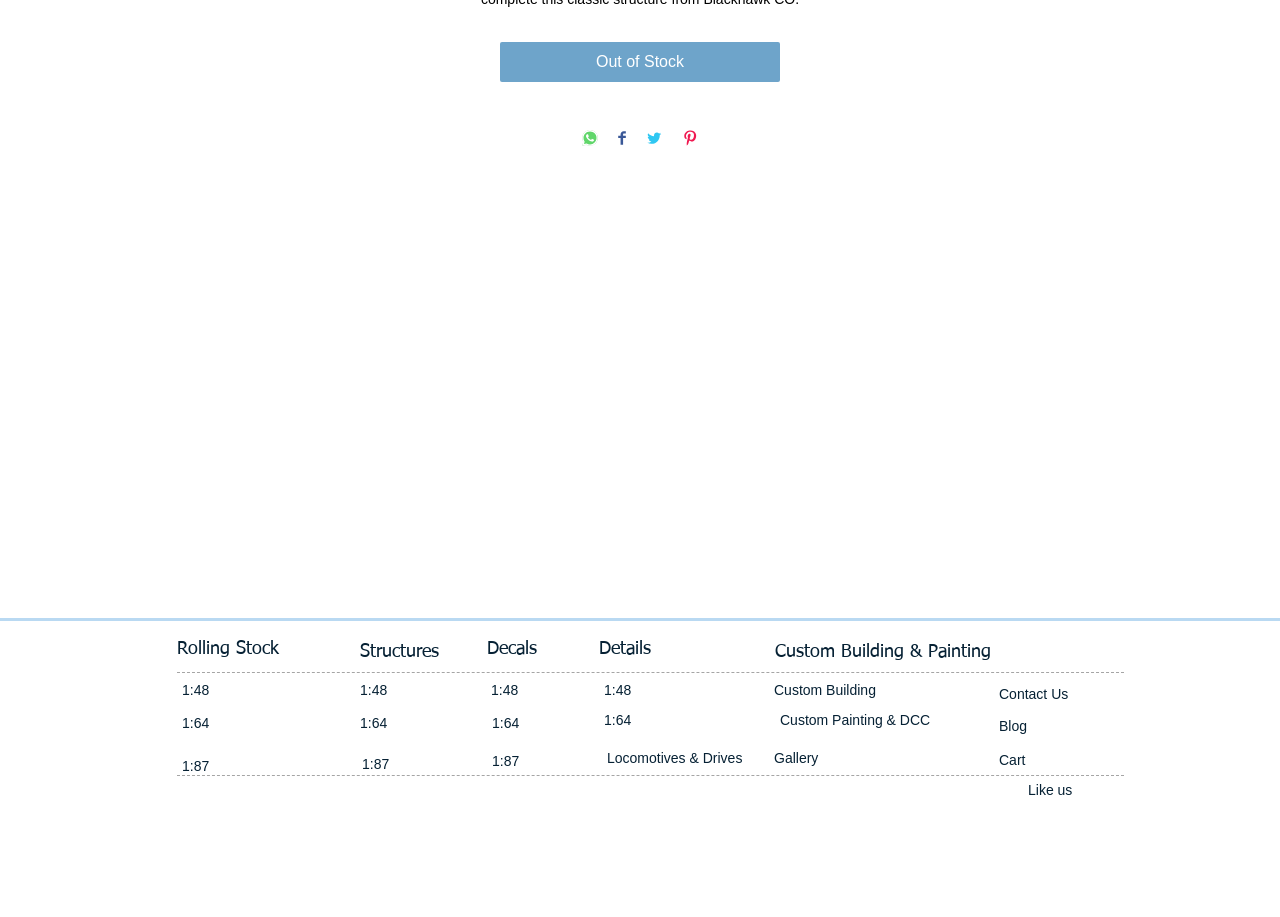Determine the bounding box coordinates for the area you should click to complete the following instruction: "Go to Contact Us".

[0.777, 0.746, 0.878, 0.769]